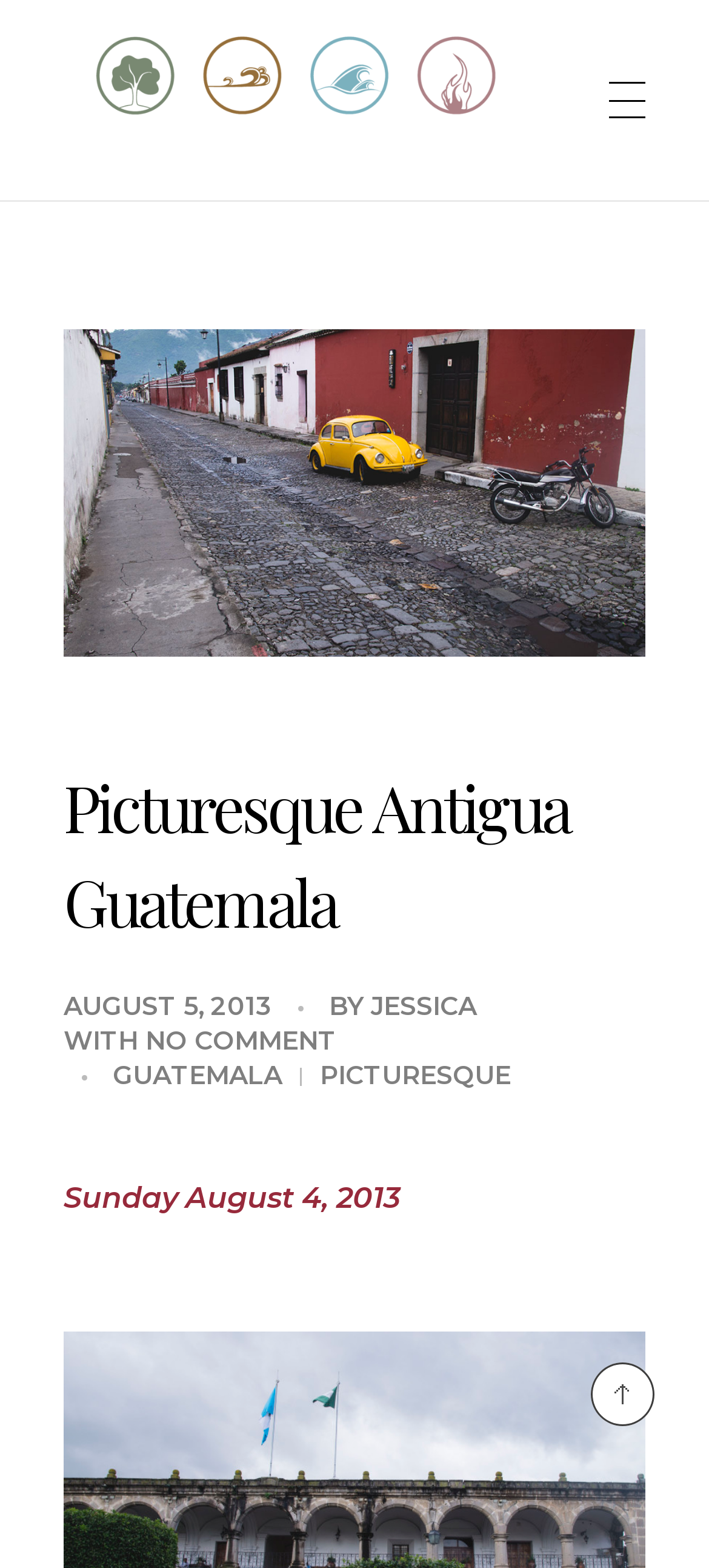Summarize the webpage comprehensively, mentioning all visible components.

The webpage is a blog post titled "Picturesque Antigua Guatemala" from Matt & Jessica's Sailing Page. At the top, there is a header with a link to the main page, accompanied by an image with the same title. Below the header, there is a navigation menu with 9 links: Home, Videos, Catamaran Build, Sponsors, Buy Us A Drink!!, Shop MJSailing Gear, Past Boats, and Cost.

The main content of the blog post starts with a heading "Picturesque Antigua Guatemala" followed by a timestamp "AUGUST 5, 2013" and the author's name "JESSICA". The post's content is not explicitly stated, but it appears to be a personal account or journal entry.

On the right side of the main content, there are several links and images related to the sailing page, including links to specific boats, videos, and photos. There are also links to estimated build costs and other related topics.

At the bottom of the page, there is a footer section with a timestamp "Sunday August 4, 2013" which seems to be the date the blog post was written.